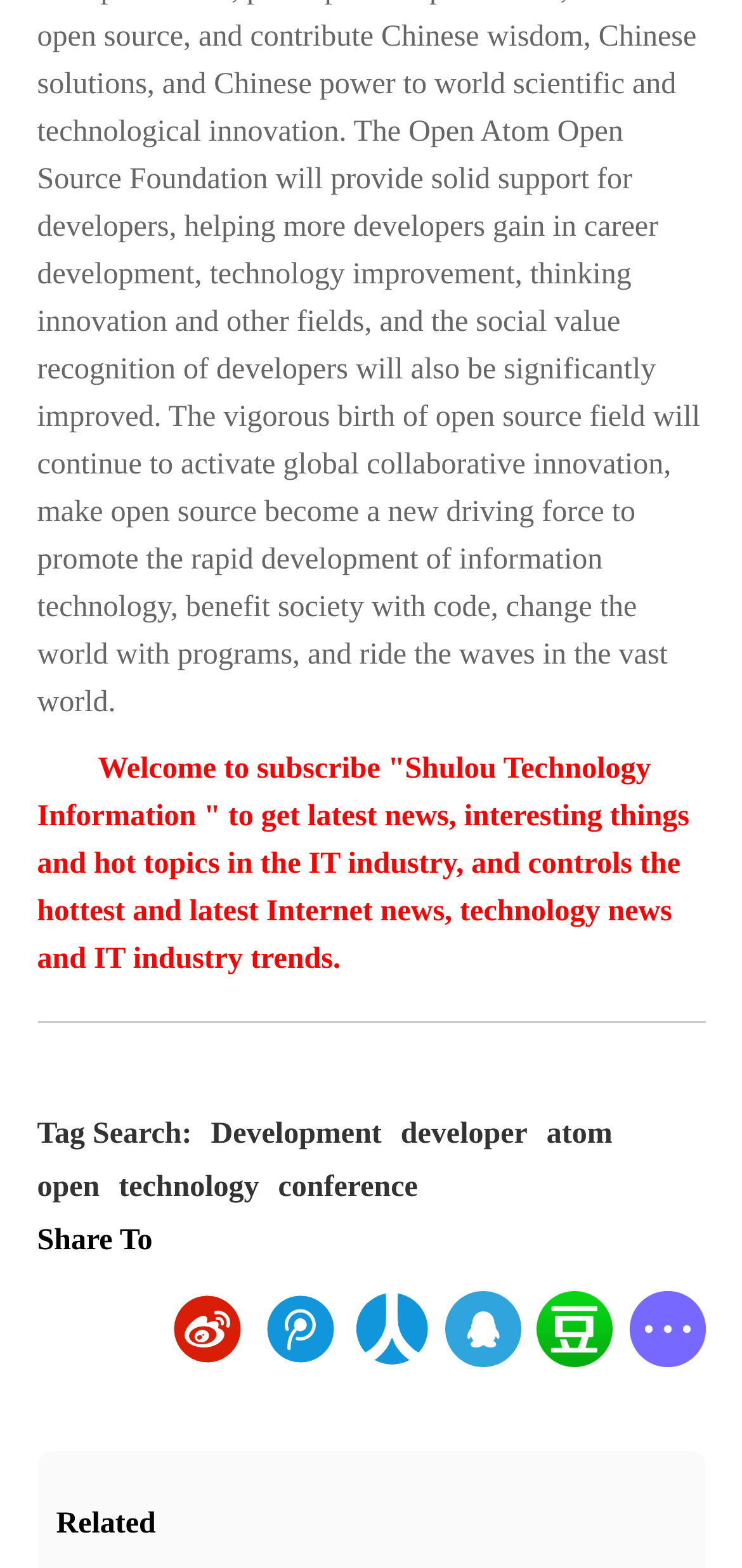What is the purpose of the links below 'Tag Search:'? Refer to the image and provide a one-word or short phrase answer.

Filtering news by tags